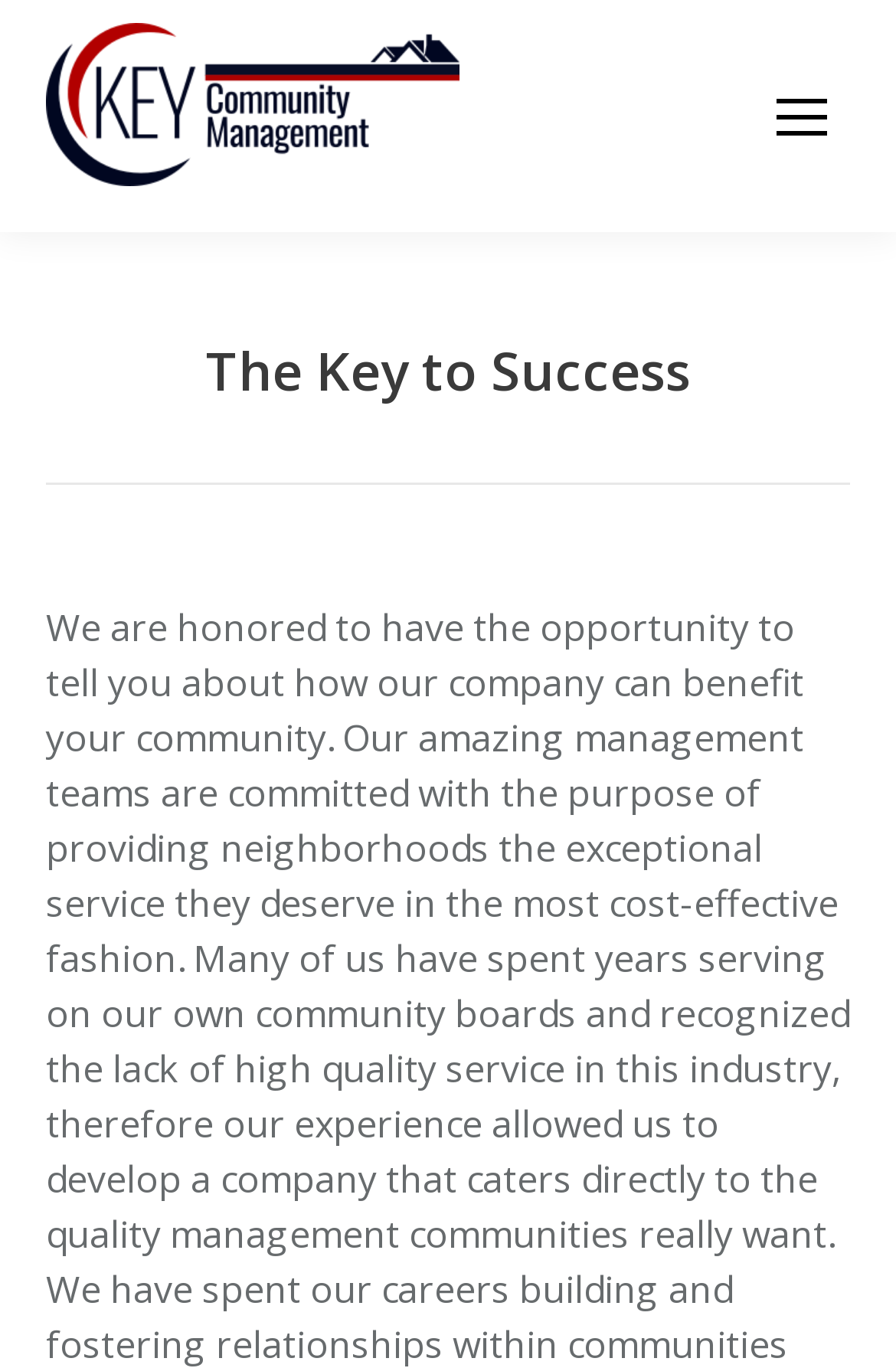Identify and provide the text content of the webpage's primary headline.

The Key to Success